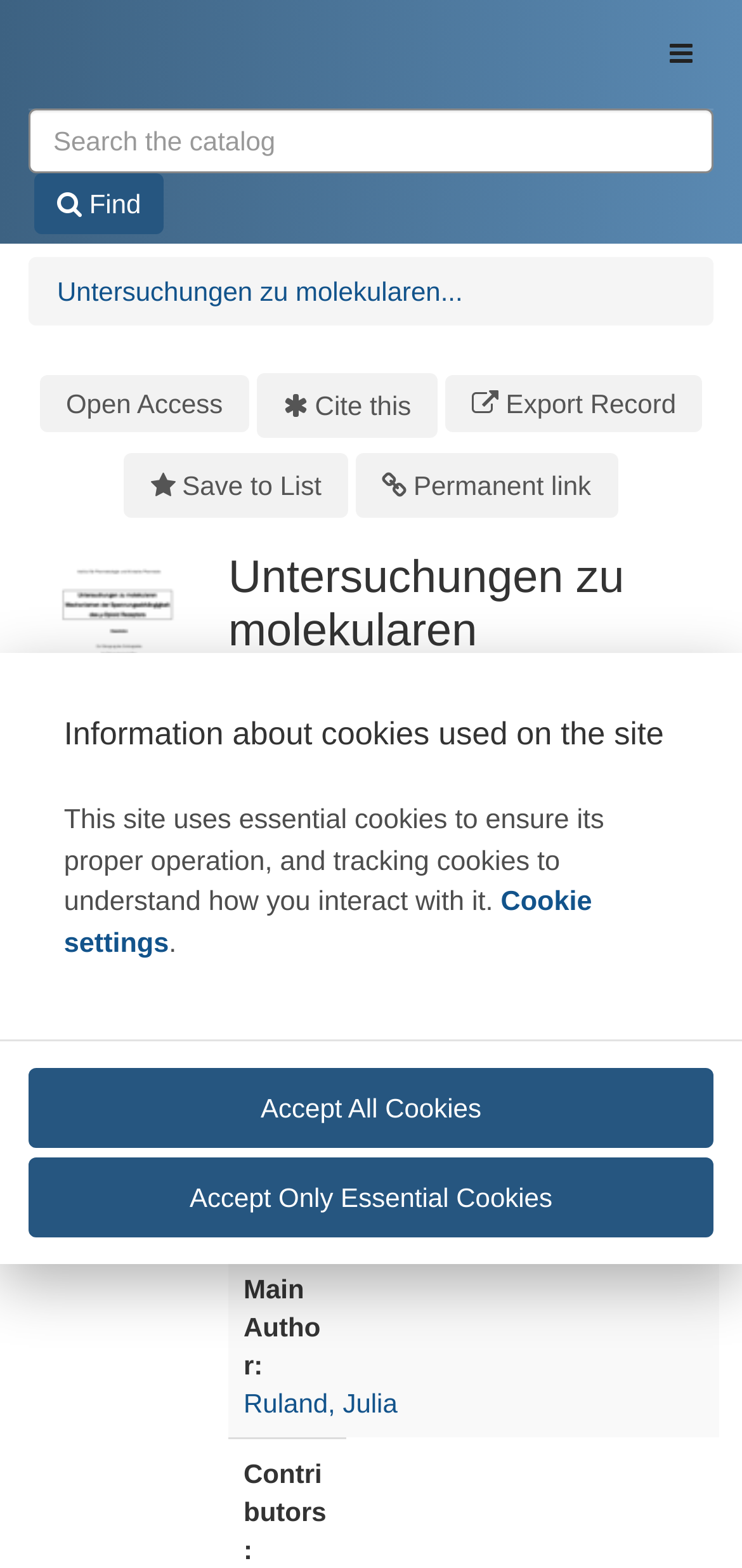Answer the question below in one word or phrase:
What is the purpose of the 'Toggle navigation' button?

To toggle navigation